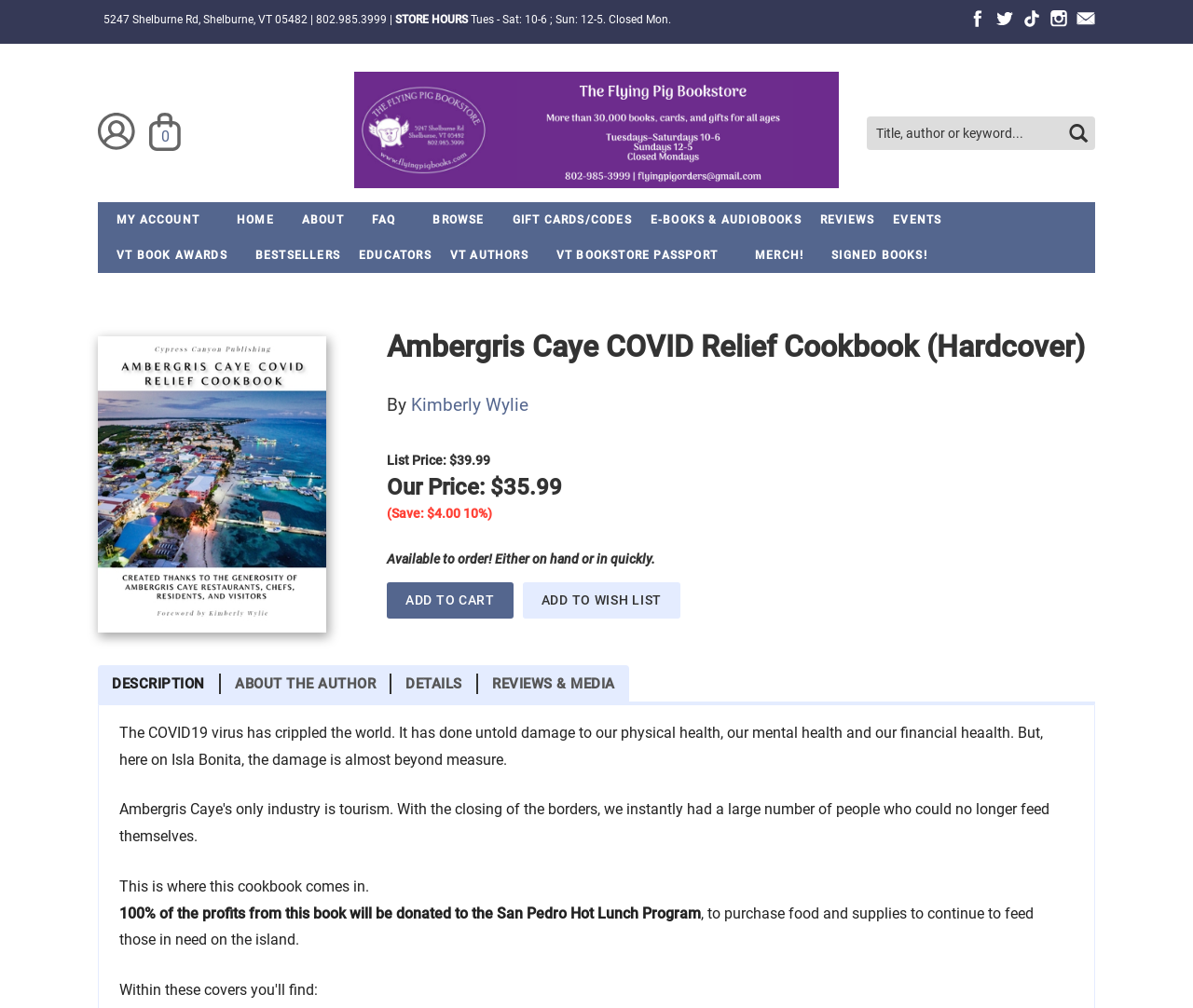Provide the bounding box coordinates of the HTML element this sentence describes: "Feedback". The bounding box coordinates consist of four float numbers between 0 and 1, i.e., [left, top, right, bottom].

None